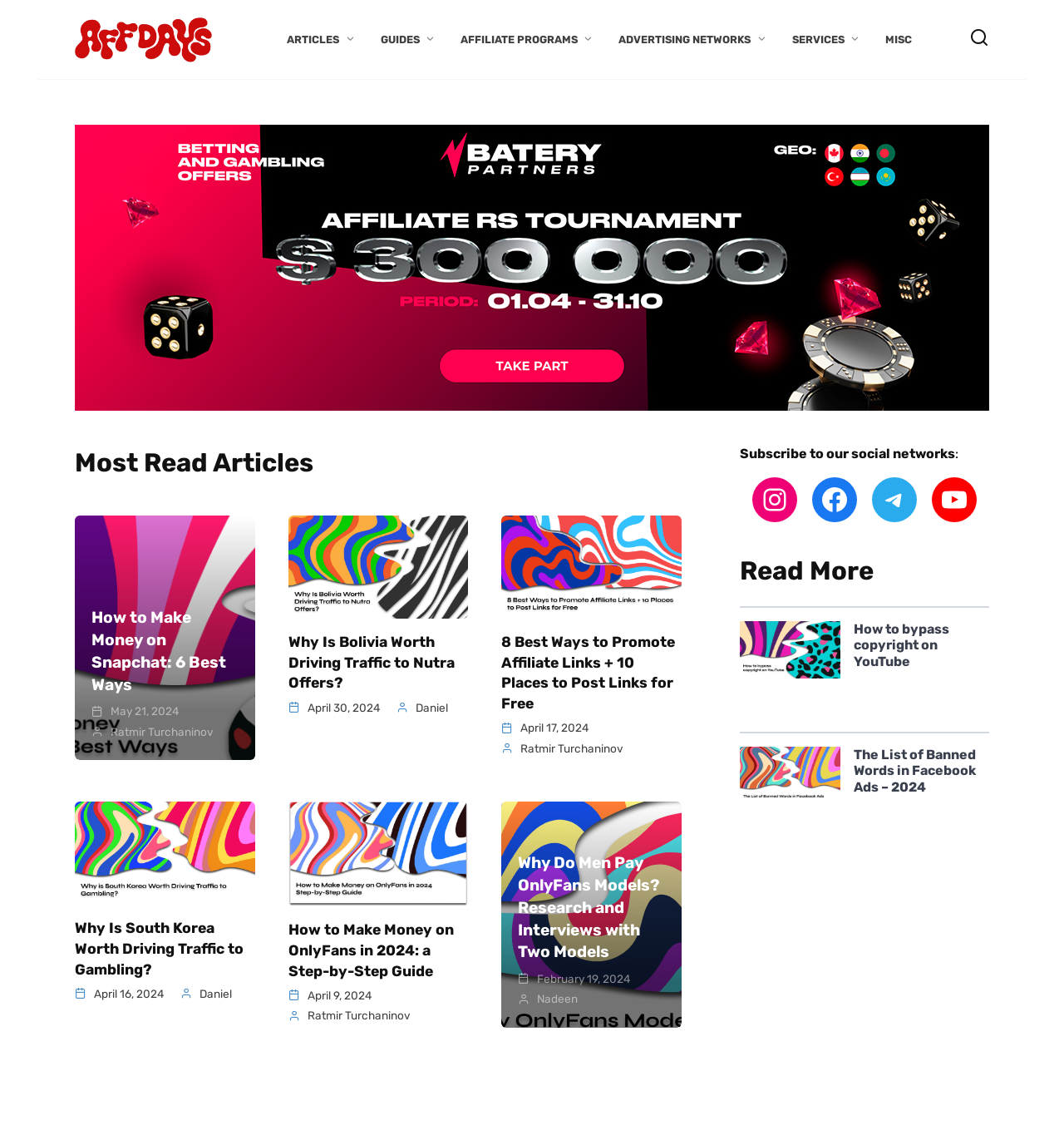Identify the bounding box coordinates of the region I need to click to complete this instruction: "Read the article 'How to Make Money on Snapchat: 6 Best Ways'".

[0.086, 0.534, 0.212, 0.613]